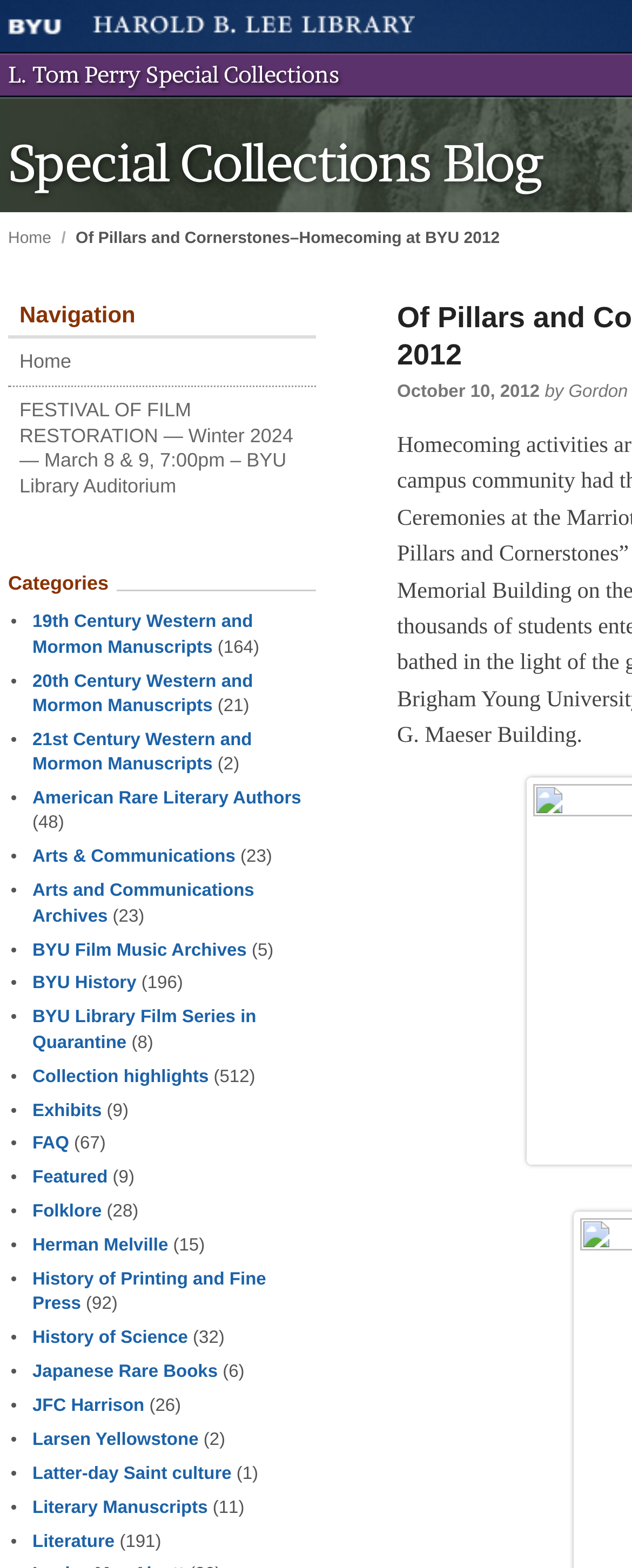Please predict the bounding box coordinates of the element's region where a click is necessary to complete the following instruction: "Click on the 'Home' link". The coordinates should be represented by four float numbers between 0 and 1, i.e., [left, top, right, bottom].

[0.013, 0.147, 0.081, 0.158]